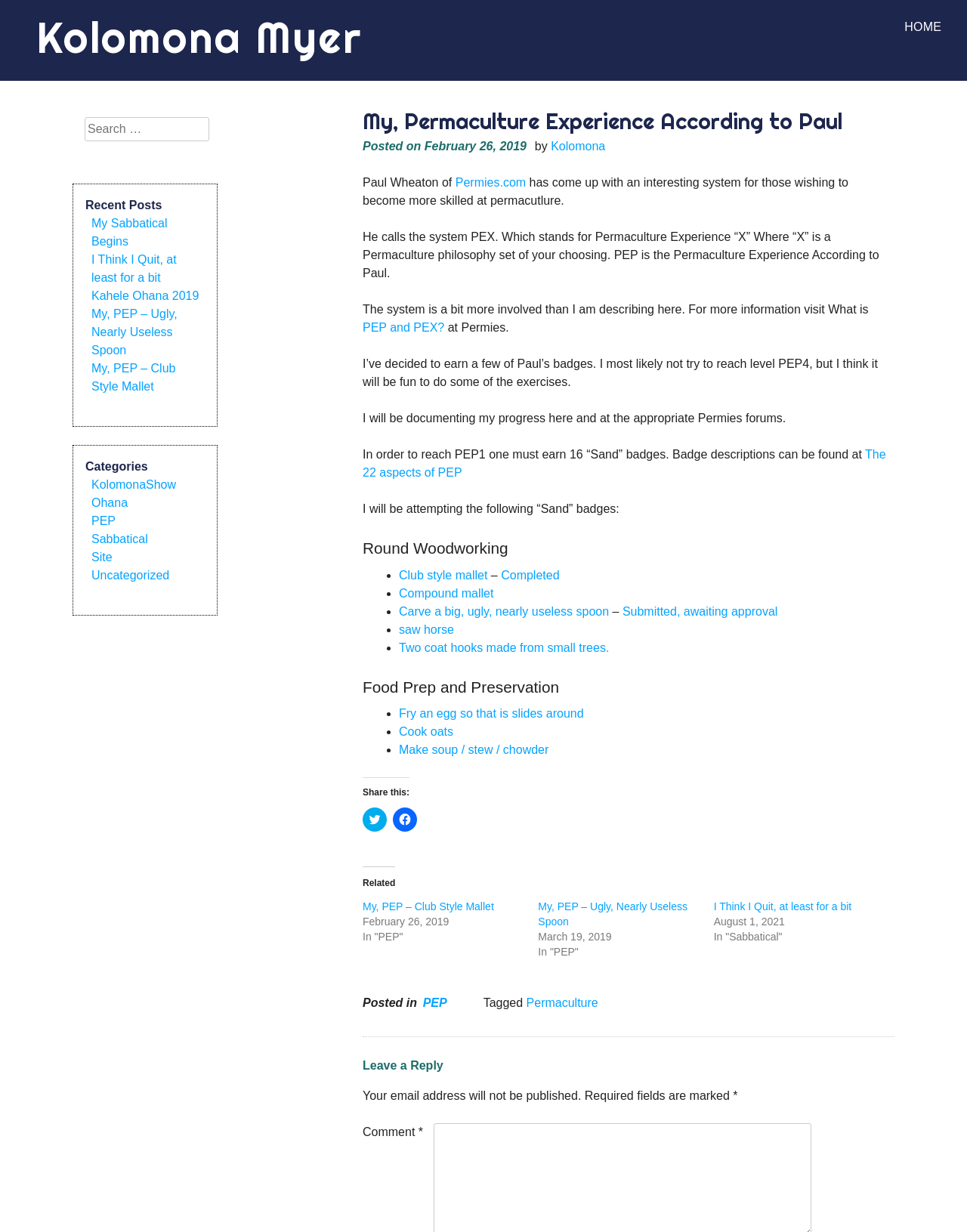Please give a short response to the question using one word or a phrase:
What is the name of the website mentioned in the post?

Permies.com